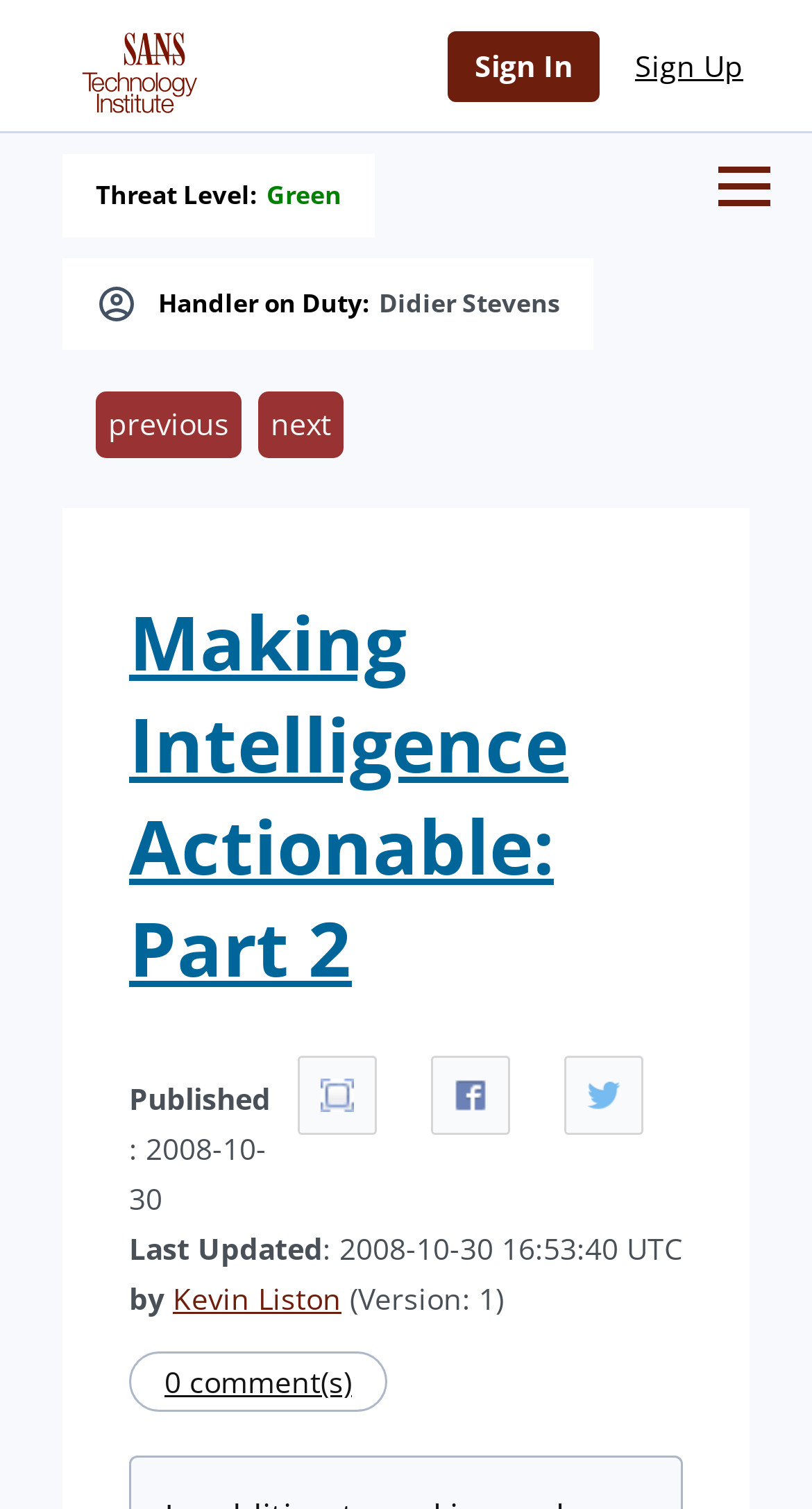Please identify the bounding box coordinates of the area that needs to be clicked to follow this instruction: "Sign Up".

[0.749, 0.021, 0.949, 0.068]